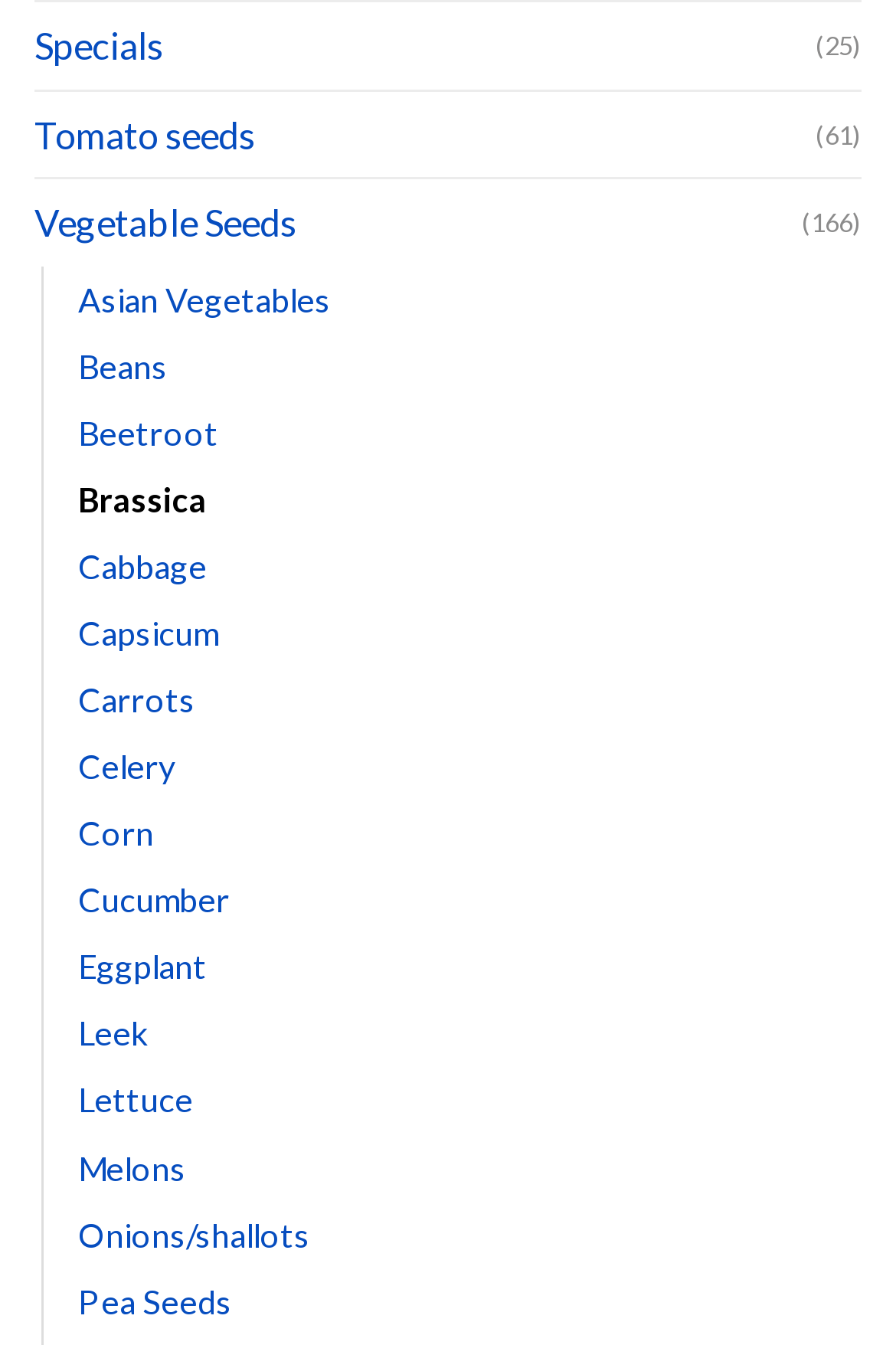Identify the bounding box coordinates of the element that should be clicked to fulfill this task: "Click on Specials". The coordinates should be provided as four float numbers between 0 and 1, i.e., [left, top, right, bottom].

[0.038, 0.002, 0.91, 0.066]